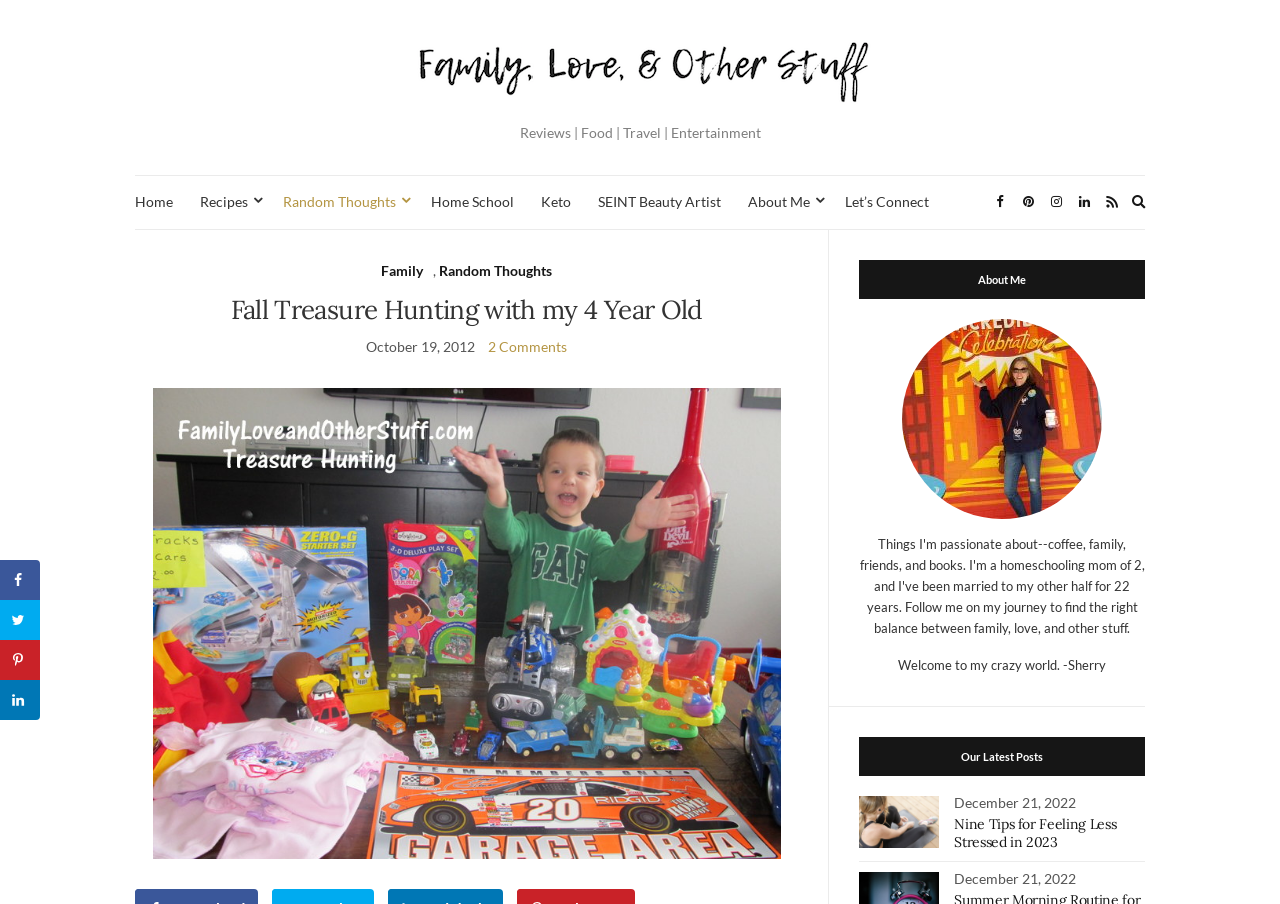Locate the bounding box coordinates for the element described below: "alt="Family, Love, and Other Stuff"". The coordinates must be four float values between 0 and 1, formatted as [left, top, right, bottom].

[0.129, 0.033, 0.871, 0.118]